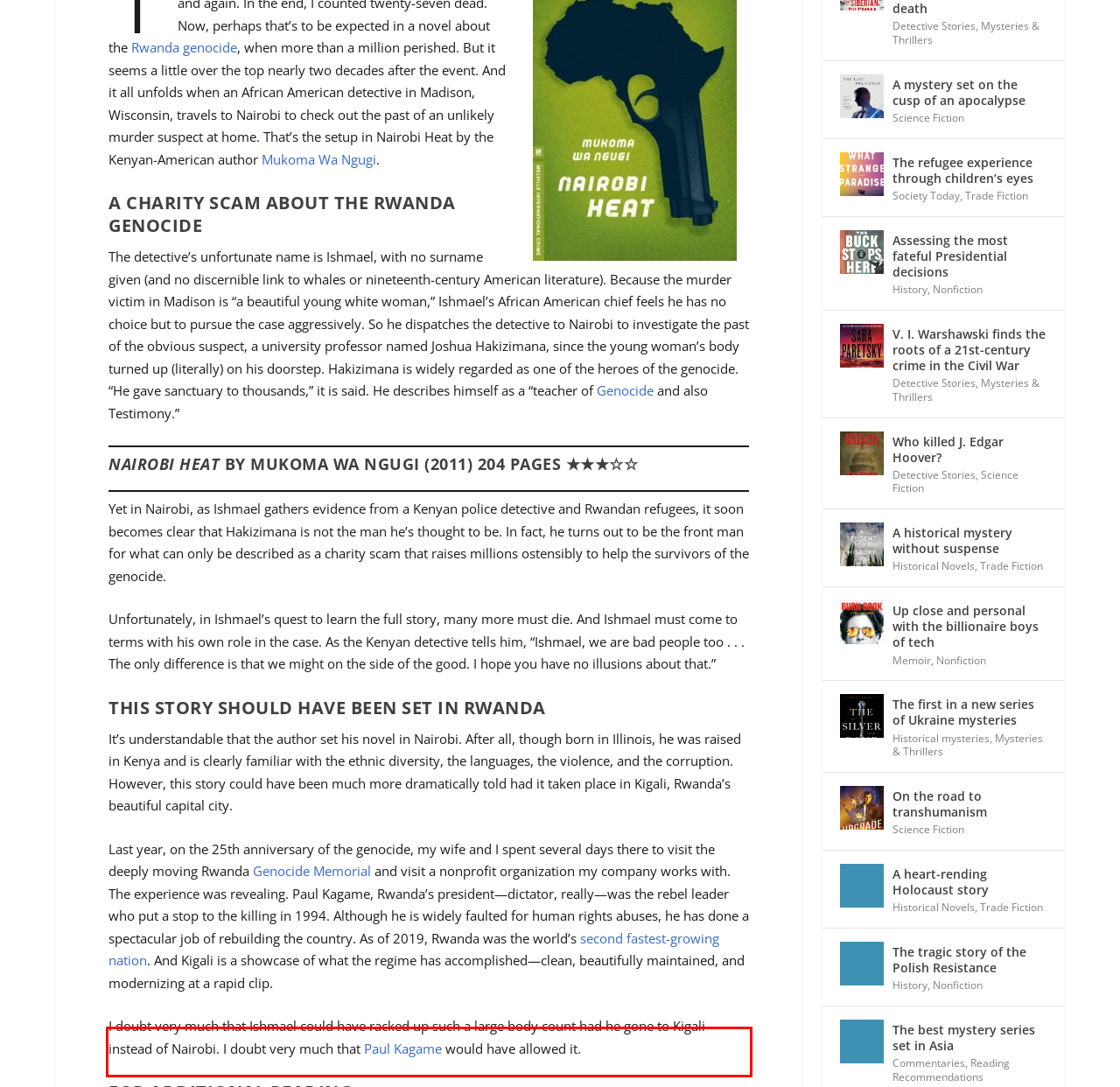There is a UI element on the webpage screenshot marked by a red bounding box. Extract and generate the text content from within this red box.

I doubt very much that Ishmael could have racked up such a large body count had he gone to Kigali instead of Nairobi. I doubt very much that Paul Kagame would have allowed it.